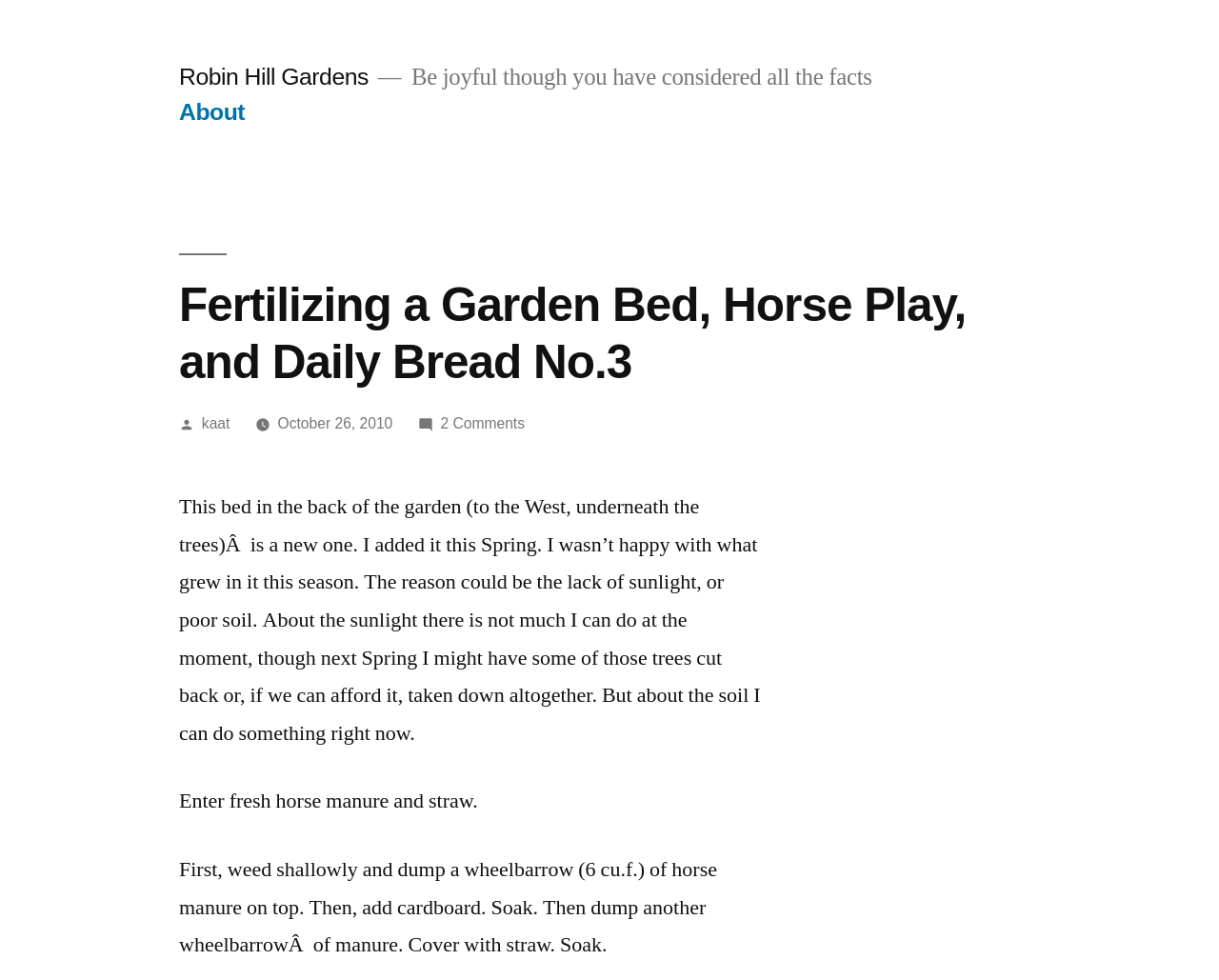Determine the bounding box for the described UI element: "Robin Hill Gardens".

[0.147, 0.065, 0.302, 0.091]